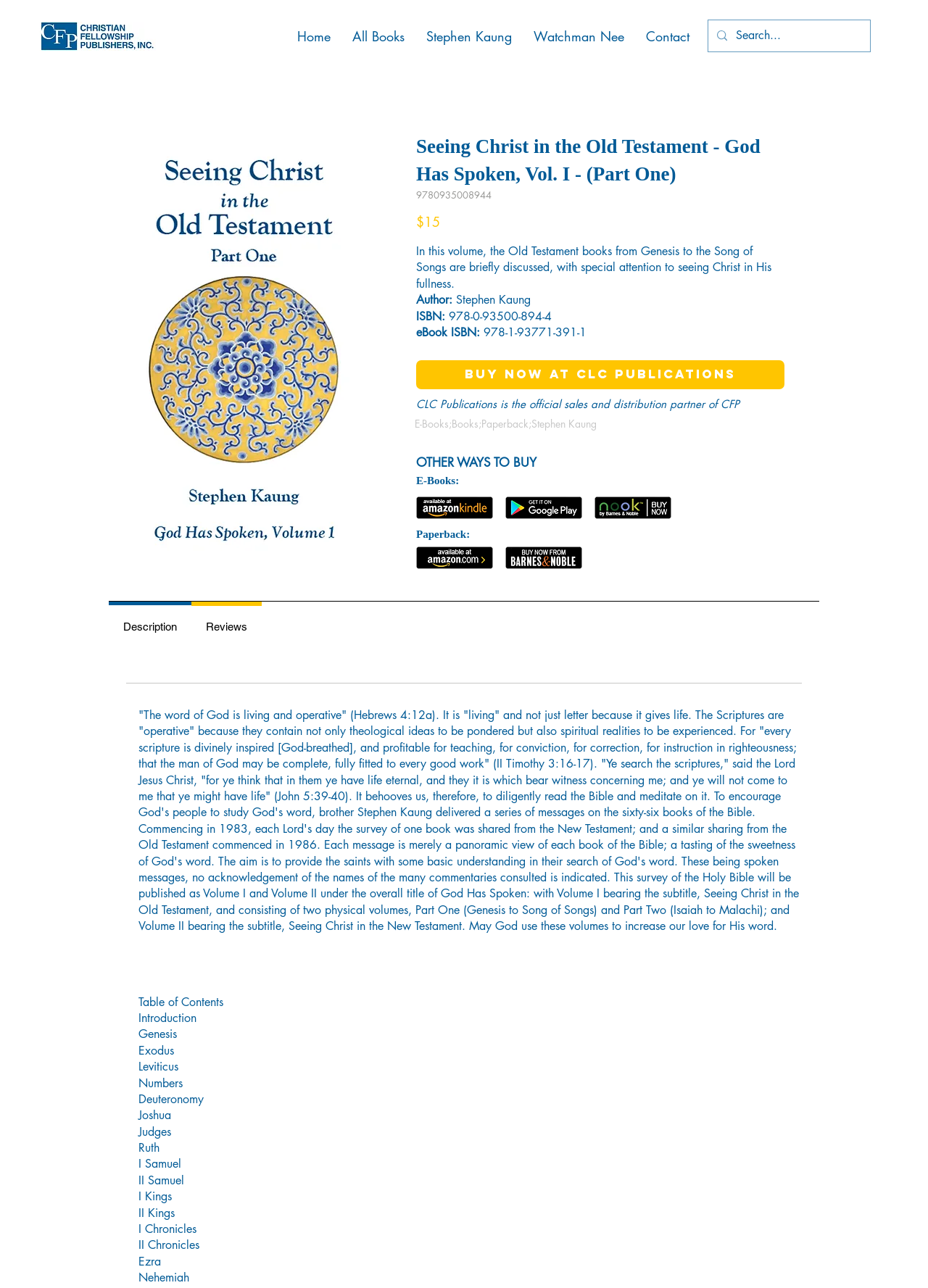Given the element description: "BUY NOW AT CLC PUBLICATIONS", predict the bounding box coordinates of the UI element it refers to, using four float numbers between 0 and 1, i.e., [left, top, right, bottom].

[0.448, 0.28, 0.845, 0.302]